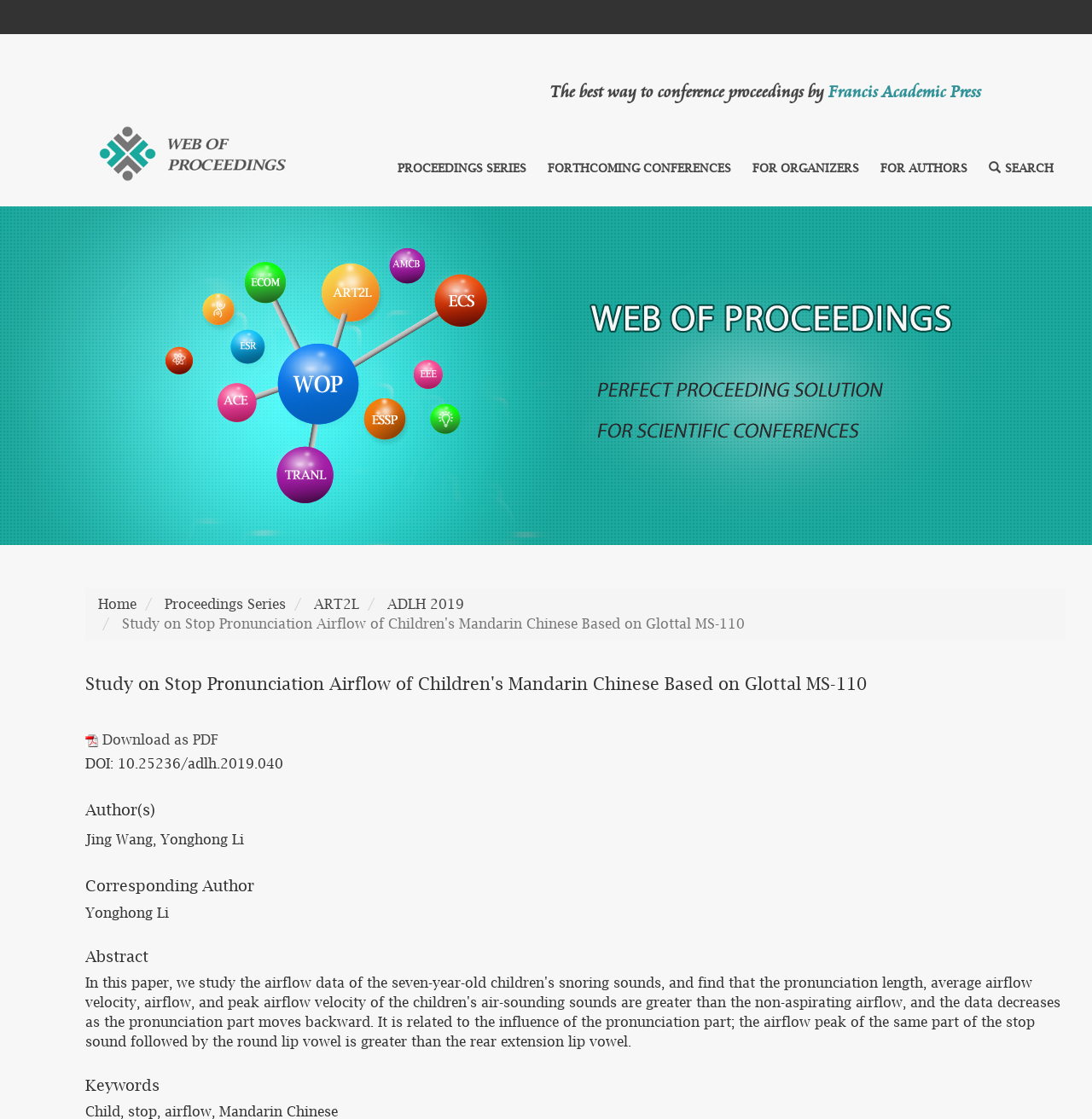What is the topic of the 'Abstract' section?
Please respond to the question thoroughly and include all relevant details.

I found the answer by looking at the section labeled 'Abstract', which is likely to provide a summary of the paper. The title of the paper is 'Study on Stop Pronunciation Airflow of Children's Mandarin Chinese Based on Glottal MS-110', so it is reasonable to assume that the abstract section is about this topic.